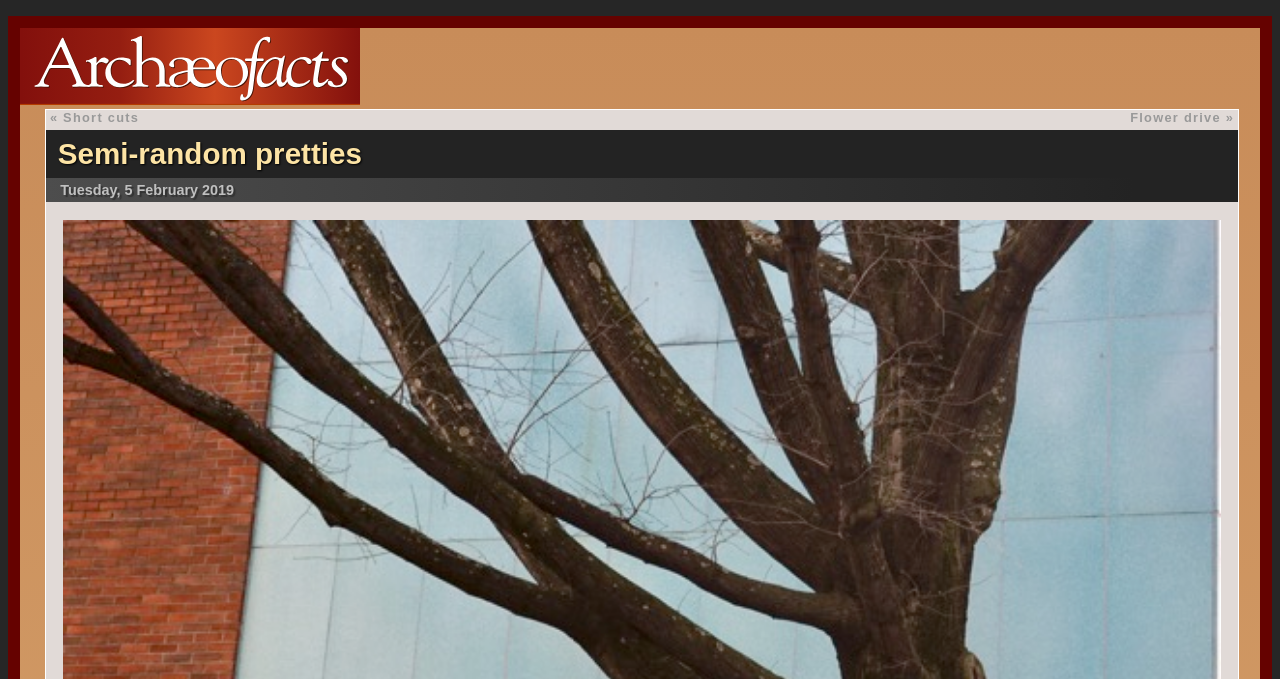Determine the bounding box for the UI element as described: "parent_node: « Short cuts". The coordinates should be represented as four float numbers between 0 and 1, formatted as [left, top, right, bottom].

[0.016, 0.041, 0.281, 0.155]